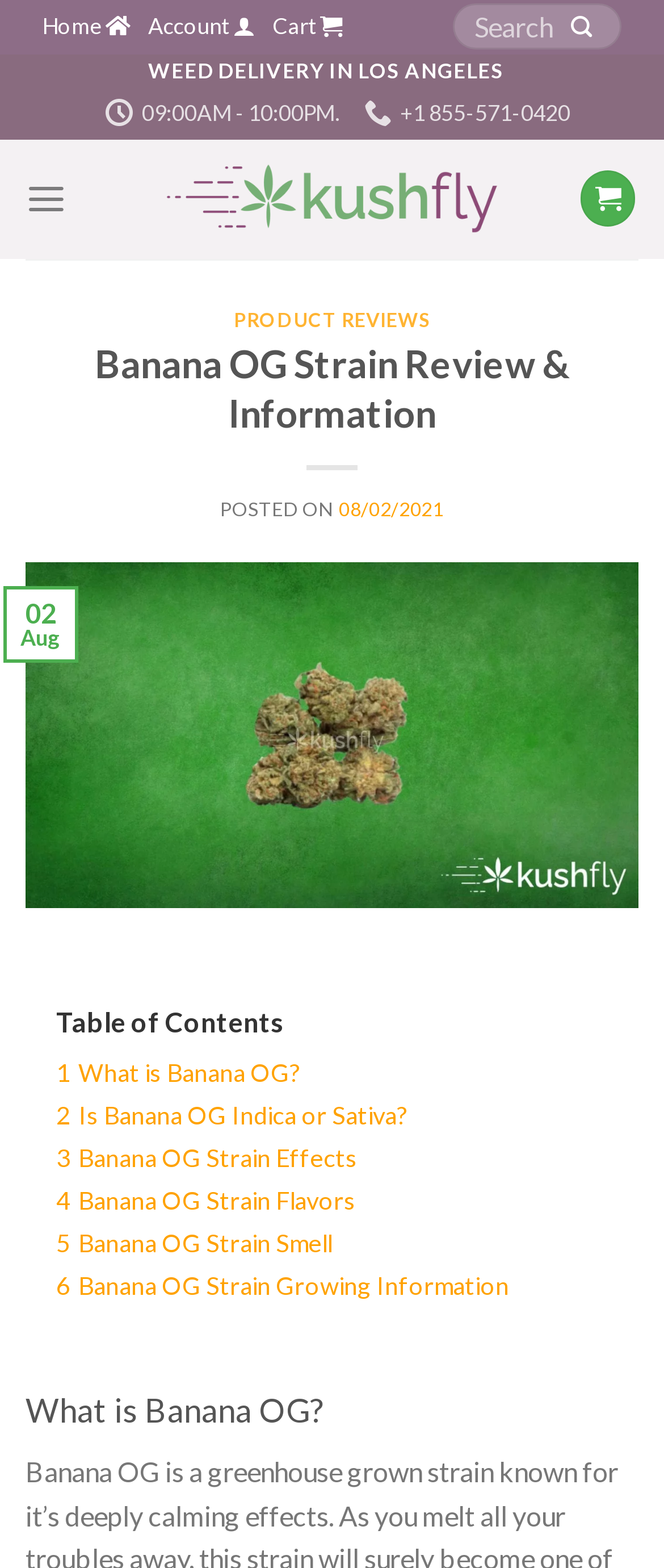What is the name of the website providing cannabis news and reviews?
From the screenshot, supply a one-word or short-phrase answer.

Kushfly